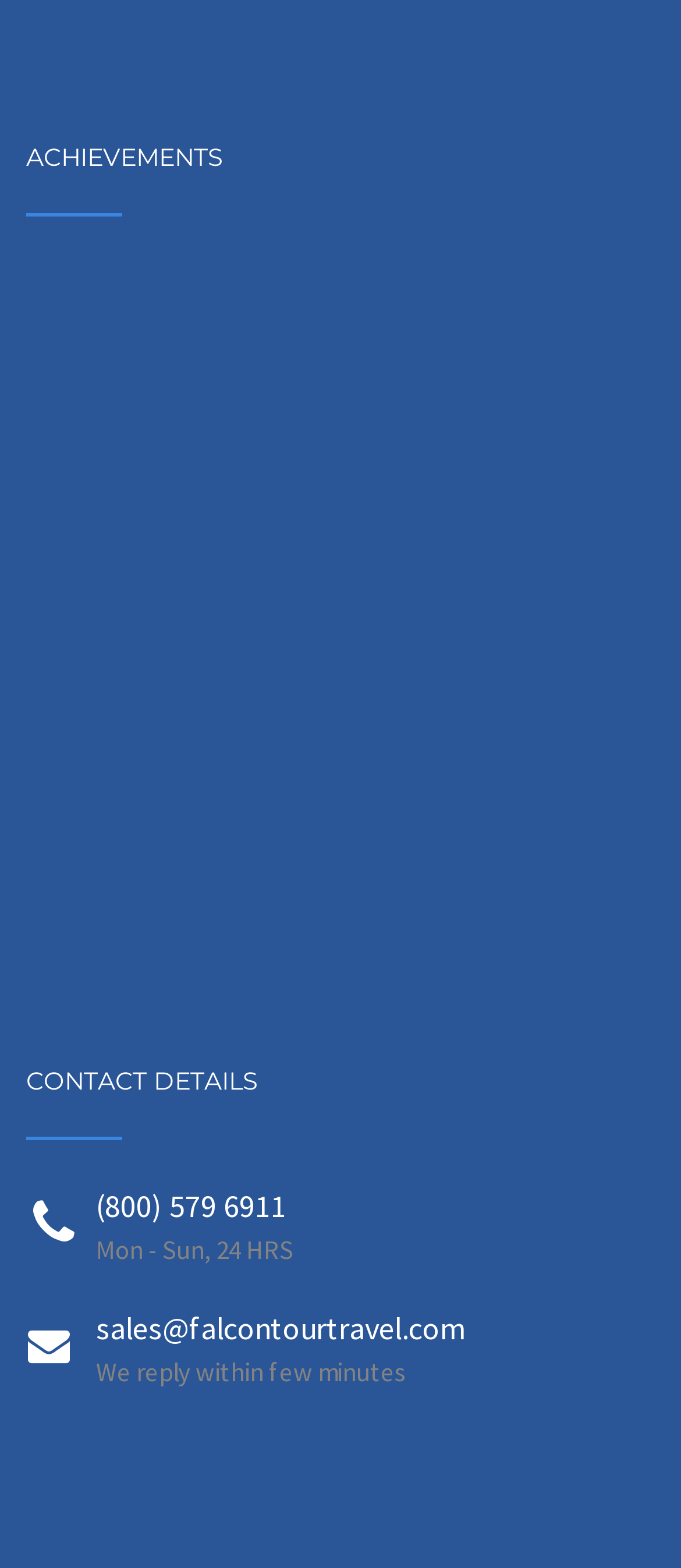What is the company's availability?
Can you provide an in-depth and detailed response to the question?

The company's availability can be found in the 'CONTACT DETAILS' section, which is a heading element located at the bottom of the page. The availability is a static text element with the text 'Mon - Sun, 24 HRS'.